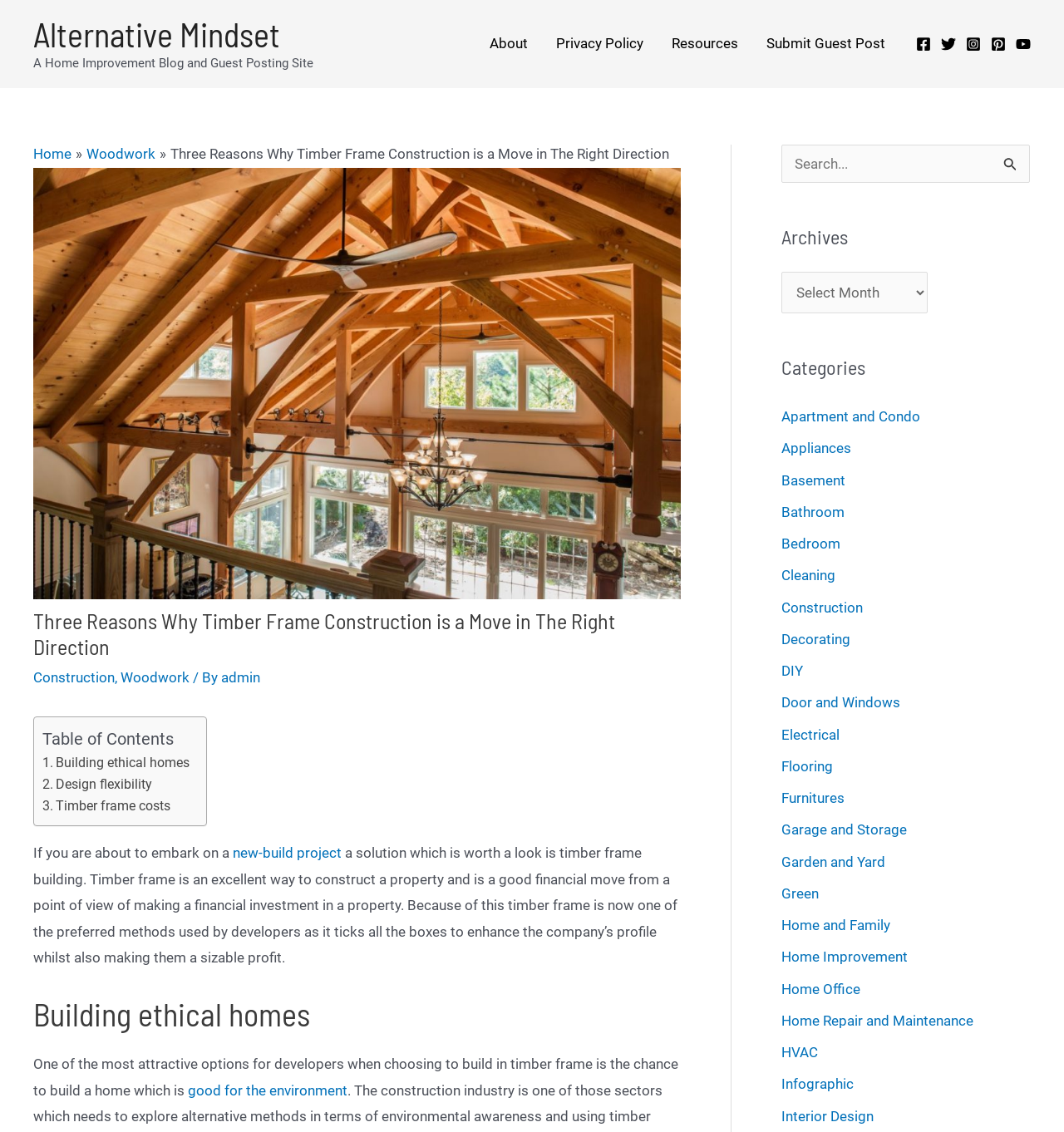What is the text of the webpage's headline?

Three Reasons Why Timber Frame Construction is a Move in The Right Direction